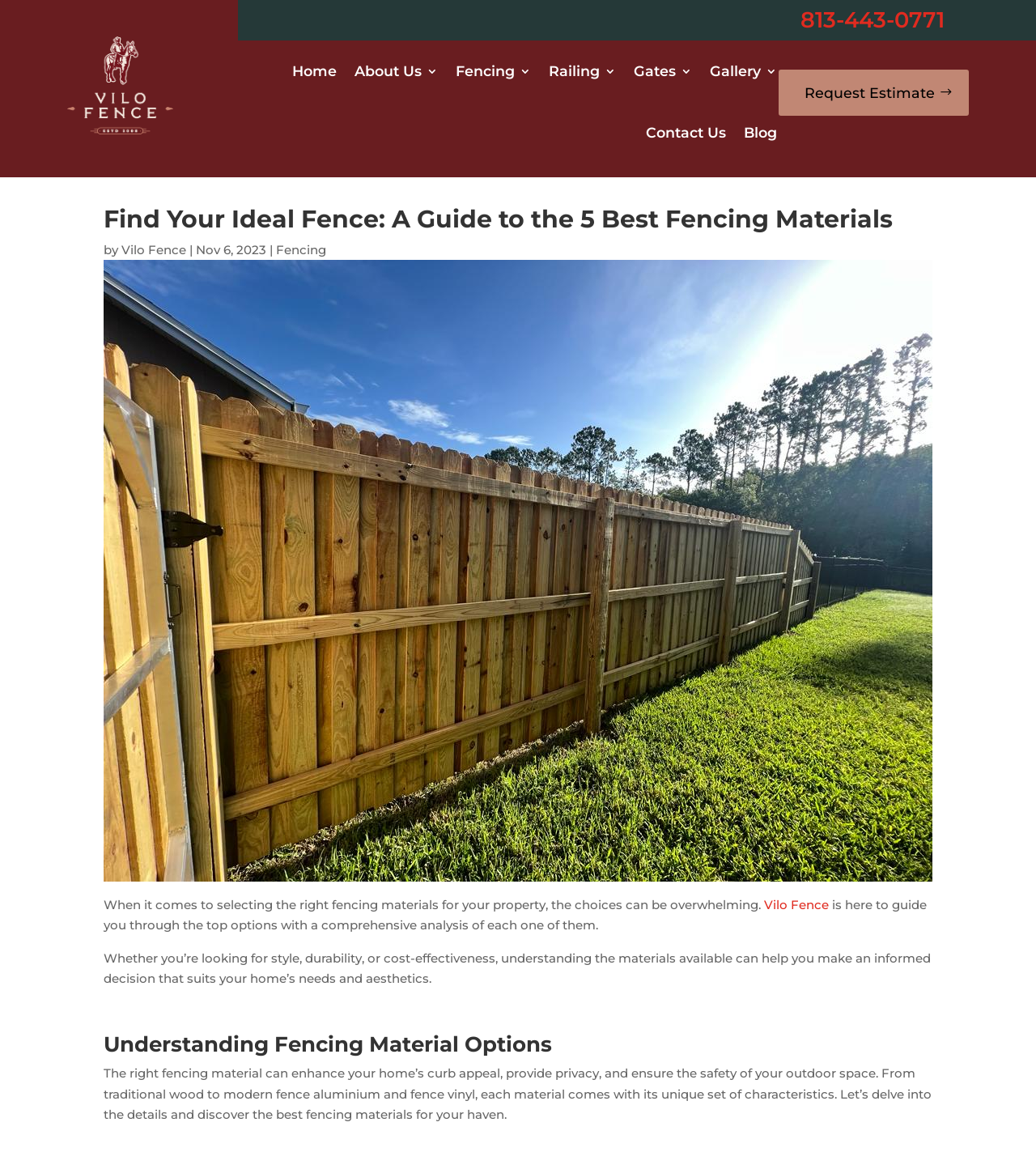Analyze and describe the webpage in a detailed narrative.

The webpage is about choosing the right fencing materials for a property. At the top, there is a phone number "813-443-0771" and a link to "Vilo Fence, Custom Fencing, Railing" with an accompanying image. Below this, there is a navigation menu with links to "Home", "About Us", "Fencing", "Railing", "Gates", "Gallery", "Contact Us", and "Blog". 

On the left side, there is a prominent heading "Find Your Ideal Fence: A Guide to the 5 Best Fencing Materials" followed by the author's name "Vilo Fence" and the date "Nov 6, 2023". Below this, there is a large image that spans the width of the page.

The main content of the webpage starts with a paragraph of text that discusses the importance of selecting the right fencing materials. There is a link to "Vilo Fence" within the text. The text continues to explain the purpose of the article, which is to guide the reader through the top fencing material options.

The next section is headed "Understanding Fencing Material Options" and provides a detailed description of the different fencing materials available, including their characteristics and benefits. The text is divided into several paragraphs, with no images or links in between.